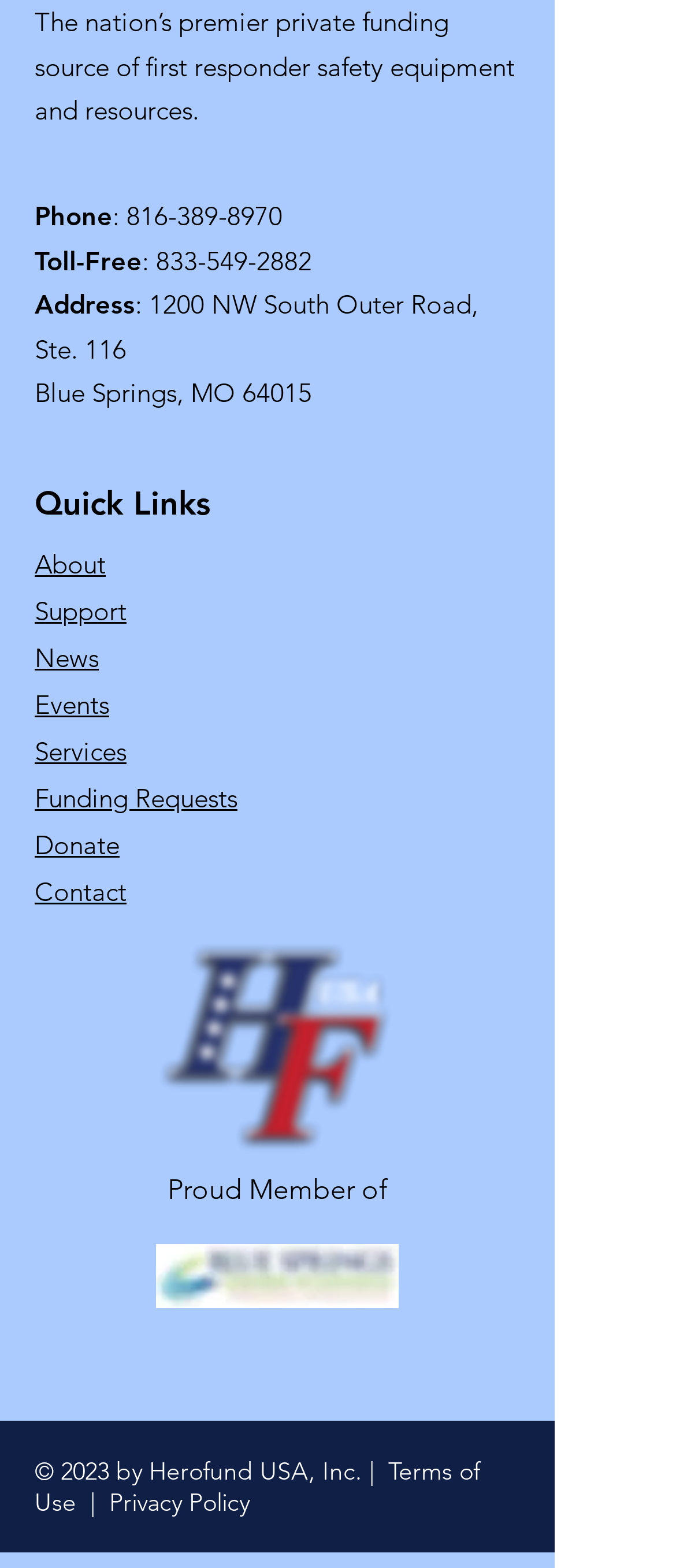Can you show the bounding box coordinates of the region to click on to complete the task described in the instruction: "Call the phone number"?

[0.187, 0.127, 0.418, 0.148]